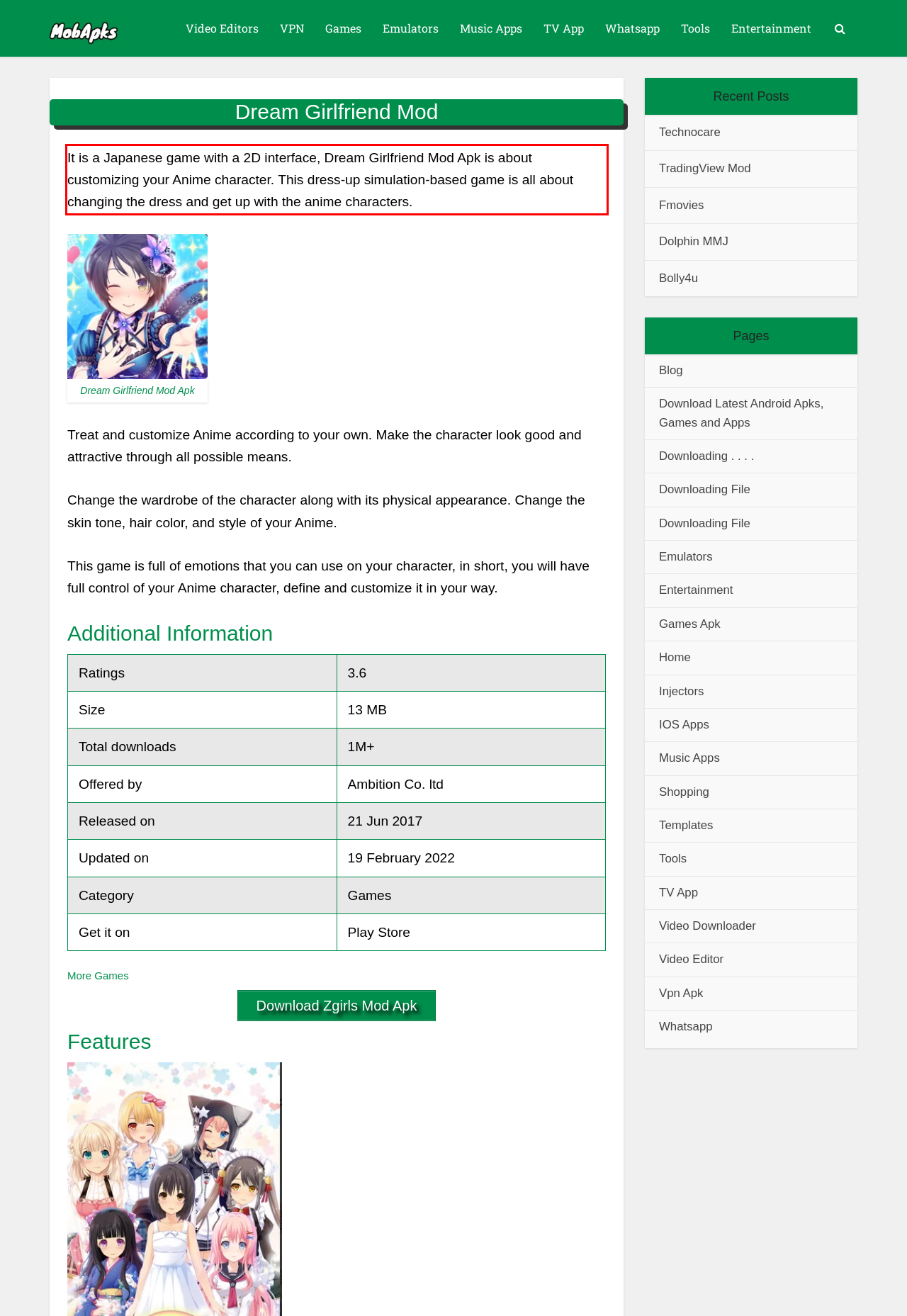Given a screenshot of a webpage with a red bounding box, extract the text content from the UI element inside the red bounding box.

It is a Japanese game with a 2D interface, Dream Girlfriend Mod Apk is about customizing your Anime character. This dress-up simulation-based game is all about changing the dress and get up with the anime characters.